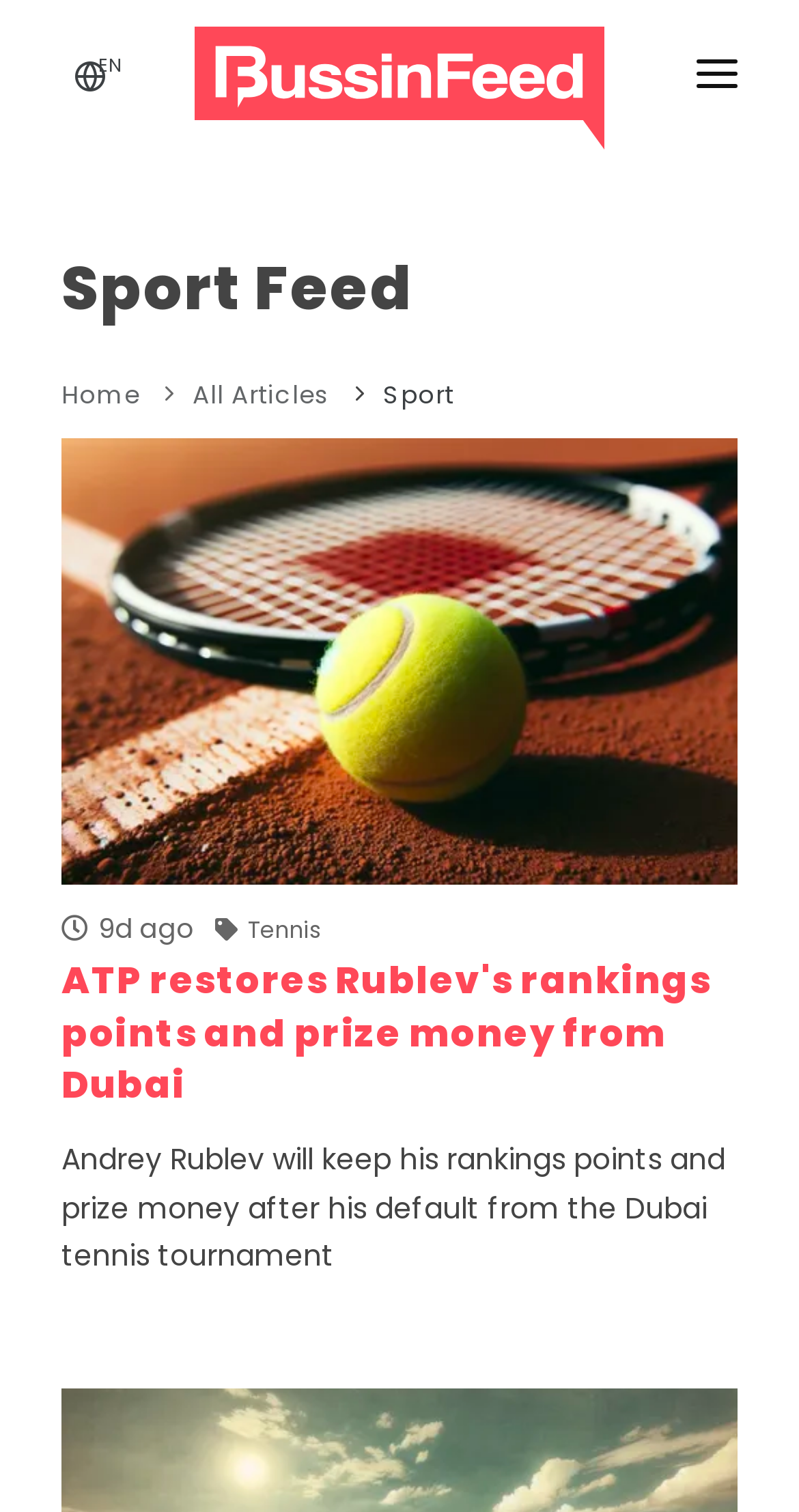Could you locate the bounding box coordinates for the section that should be clicked to accomplish this task: "Read about ATP restores Rublev's rankings points and prize money from Dubai".

[0.077, 0.29, 0.923, 0.585]